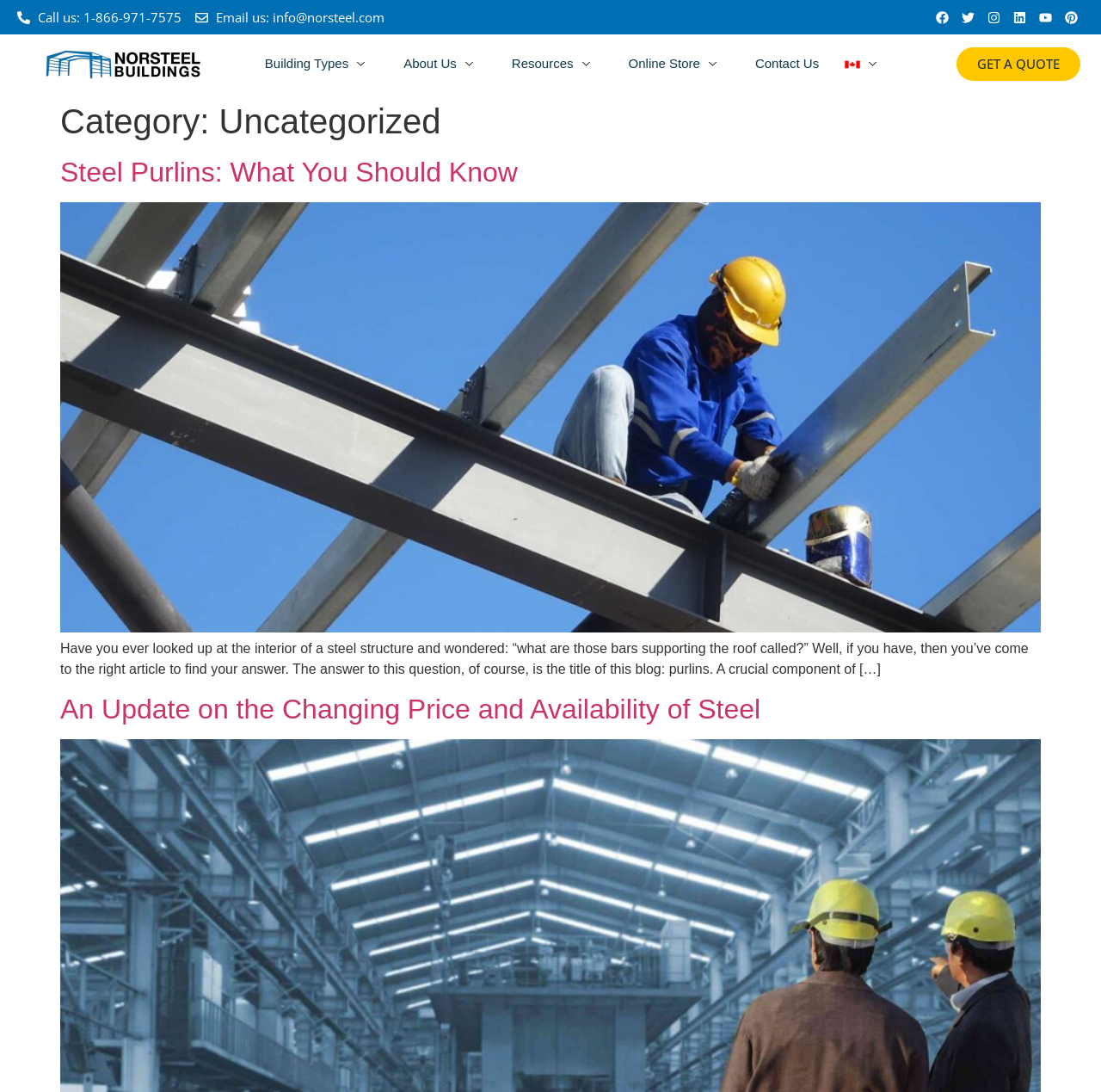Using the webpage screenshot, locate the HTML element that fits the following description and provide its bounding box: "alt="English"".

[0.756, 0.044, 0.82, 0.074]